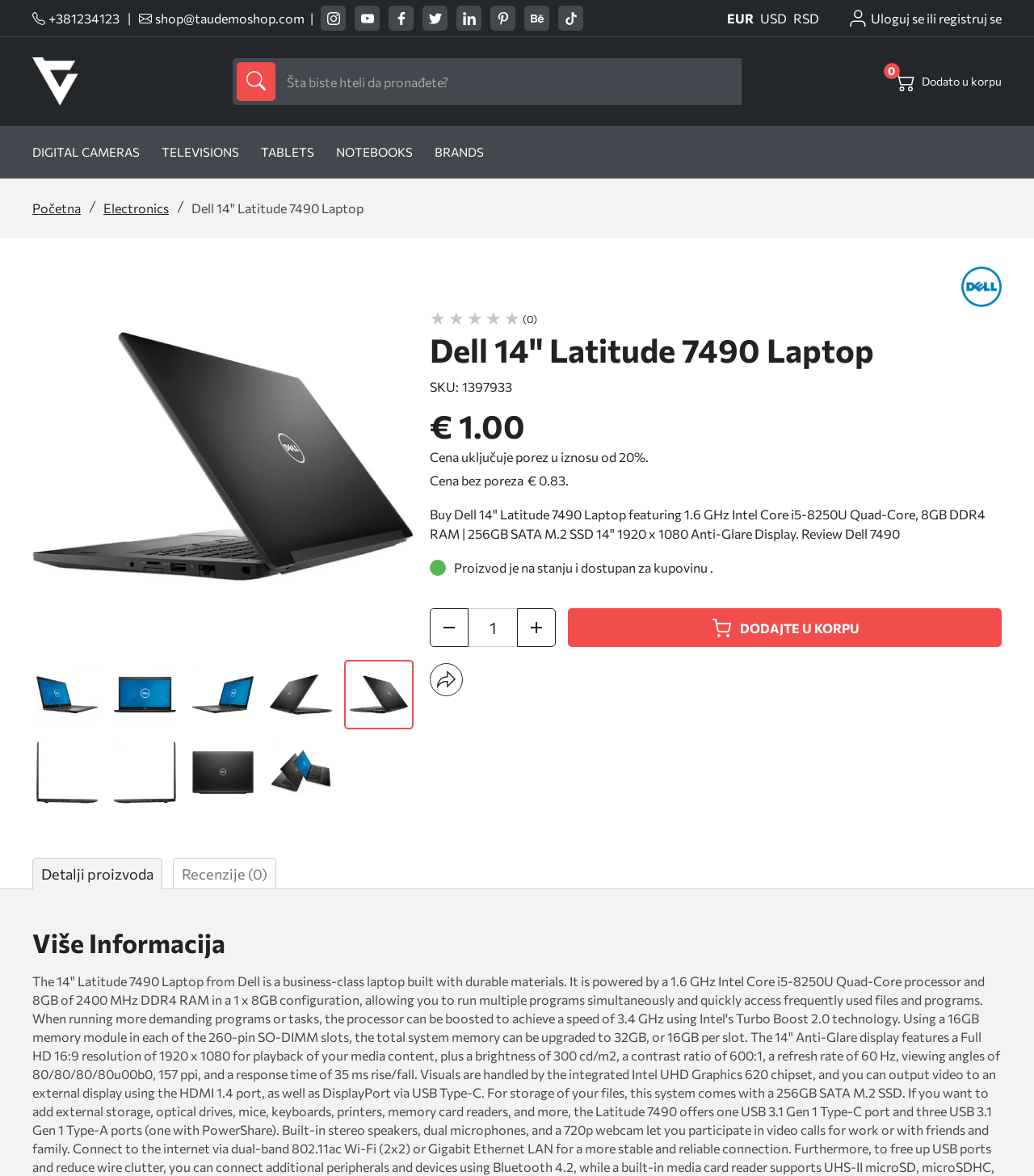Please provide the bounding box coordinates for the UI element as described: "aria-label="increase quantity"". The coordinates must be four floats between 0 and 1, represented as [left, top, right, bottom].

[0.5, 0.517, 0.538, 0.55]